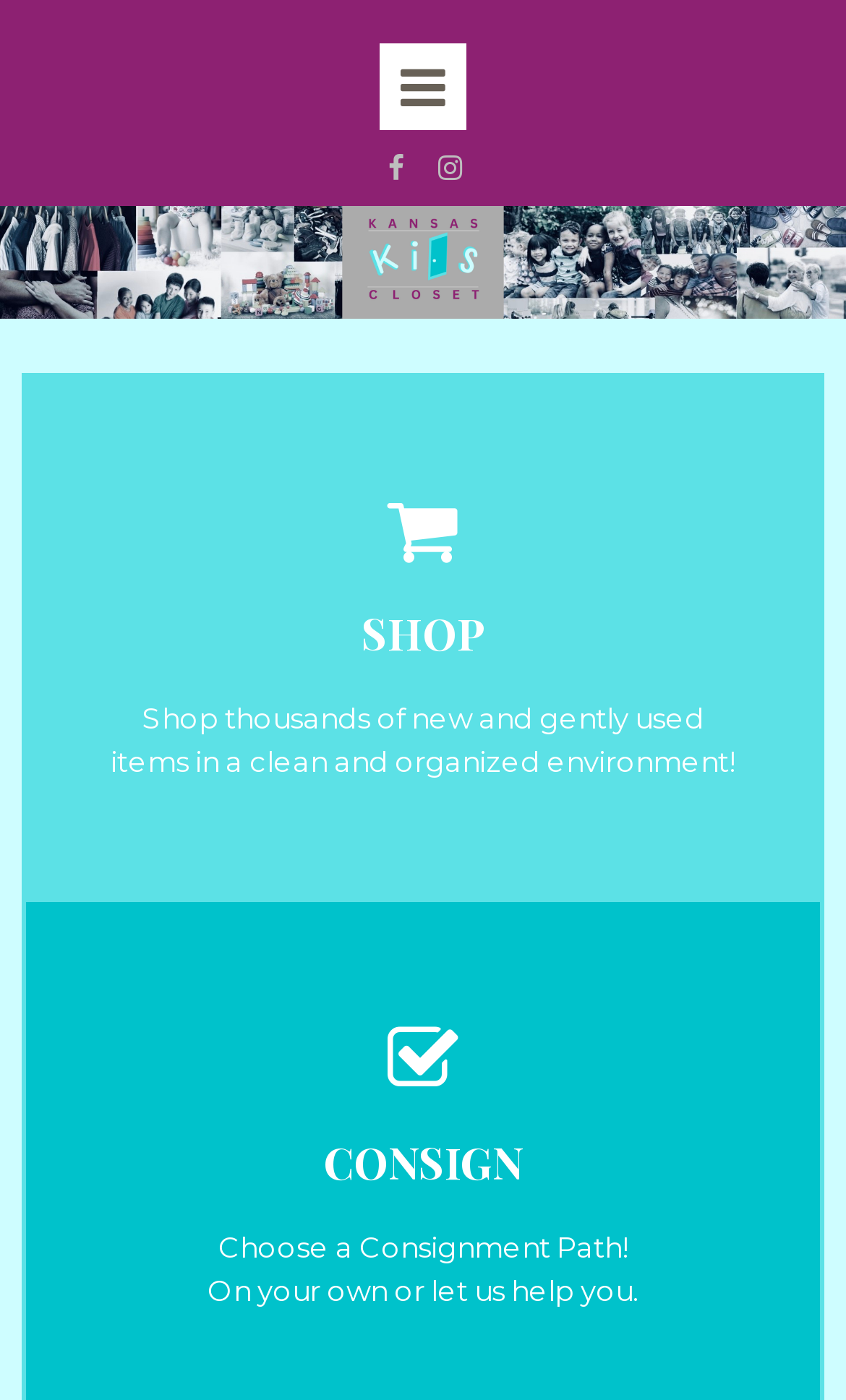Provide a one-word or short-phrase response to the question:
What is the purpose of the 'CONSIGN' section?

To choose a consignment path